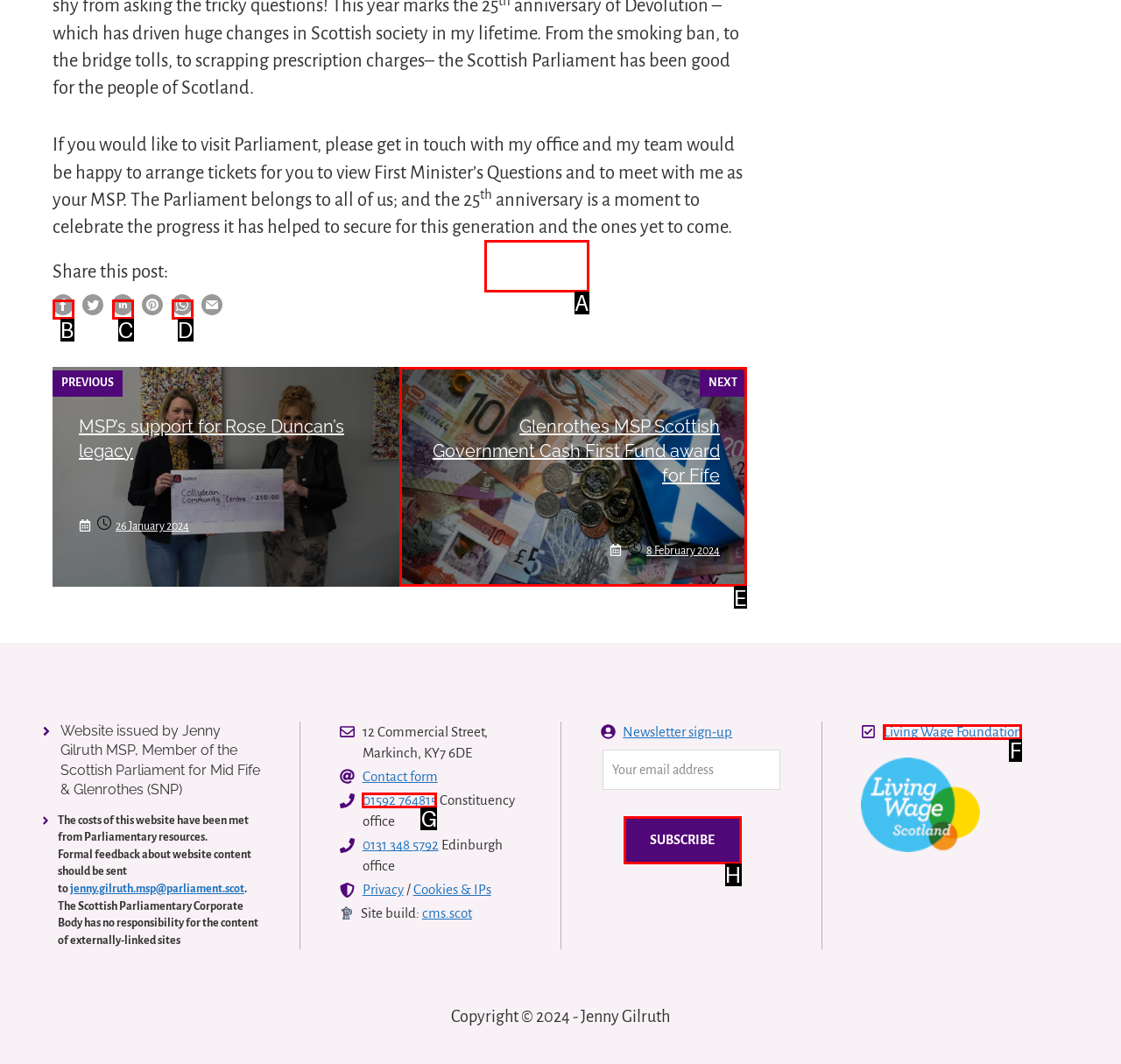Identify the UI element that best fits the description: parent_node: NEXT
Respond with the letter representing the correct option.

E